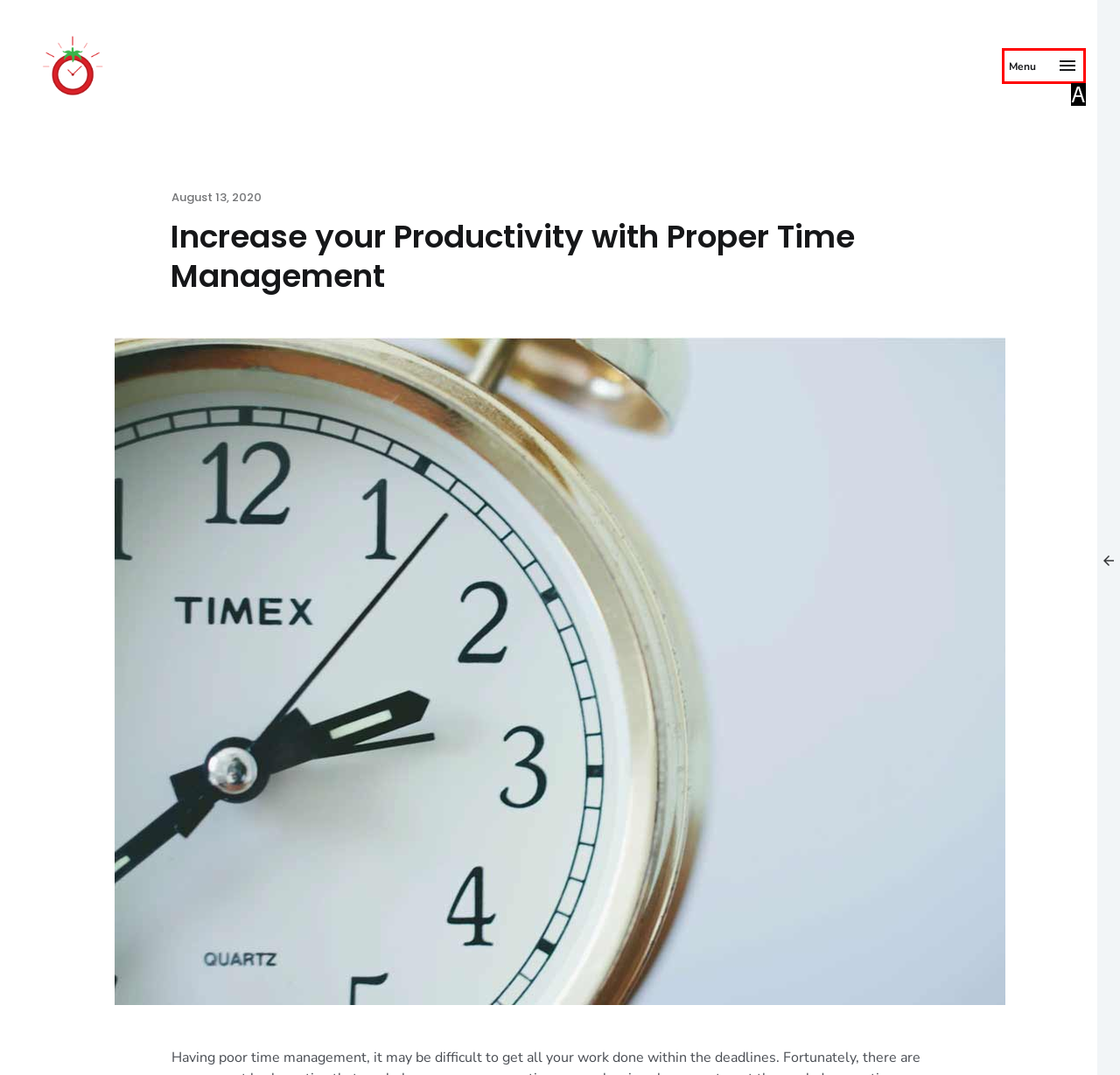Choose the HTML element that matches the description: Menu
Reply with the letter of the correct option from the given choices.

A